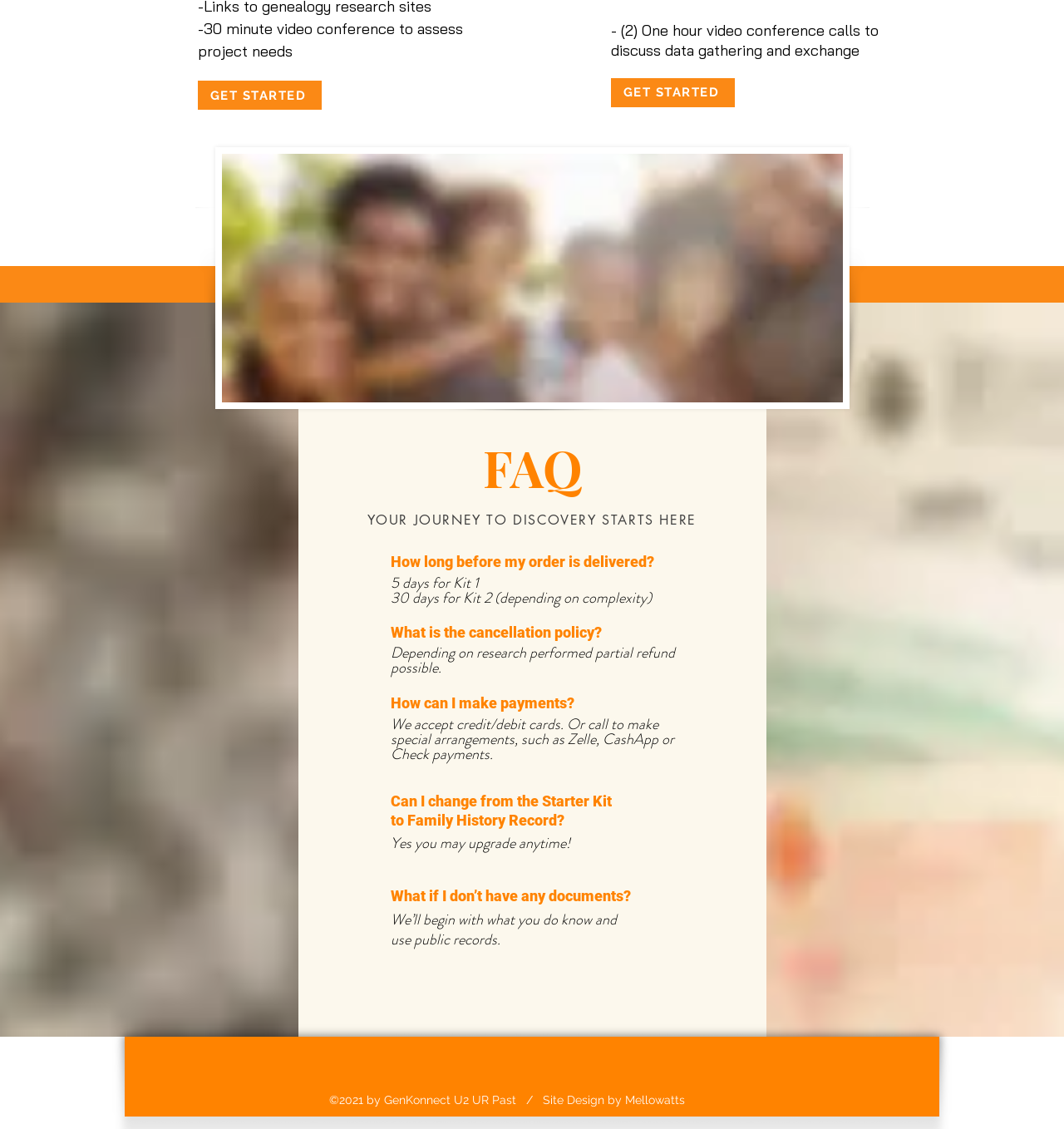Identify the coordinates of the bounding box for the element described below: "aria-label="Facebook"". Return the coordinates as four float numbers between 0 and 1: [left, top, right, bottom].

[0.469, 0.869, 0.499, 0.897]